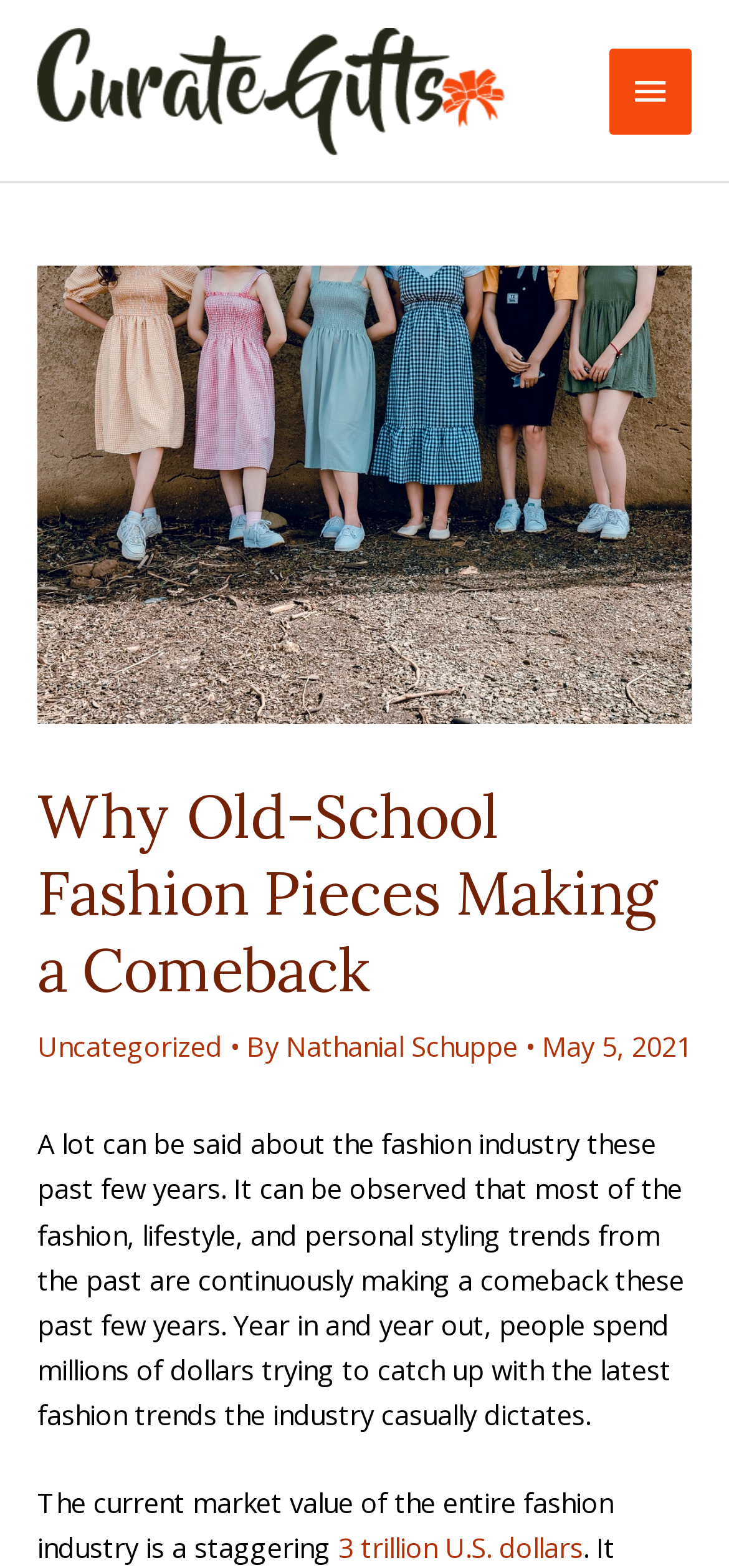What is the current market value of the fashion industry?
From the image, provide a succinct answer in one word or a short phrase.

3 trillion U.S. dollars